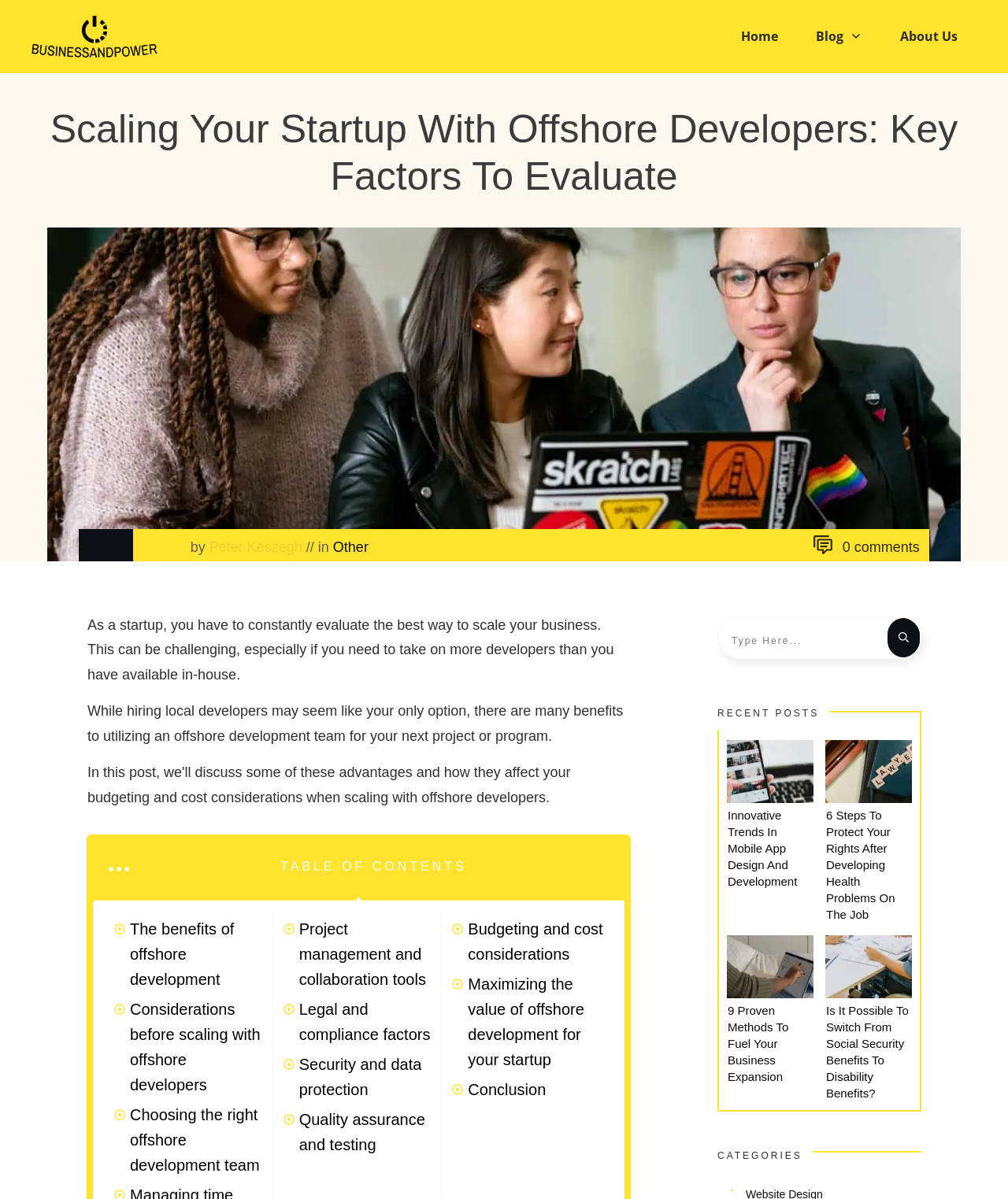Identify the bounding box of the UI element described as follows: "The benefits of offshore development". Provide the coordinates as four float numbers in the range of 0 to 1 [left, top, right, bottom].

[0.129, 0.764, 0.264, 0.827]